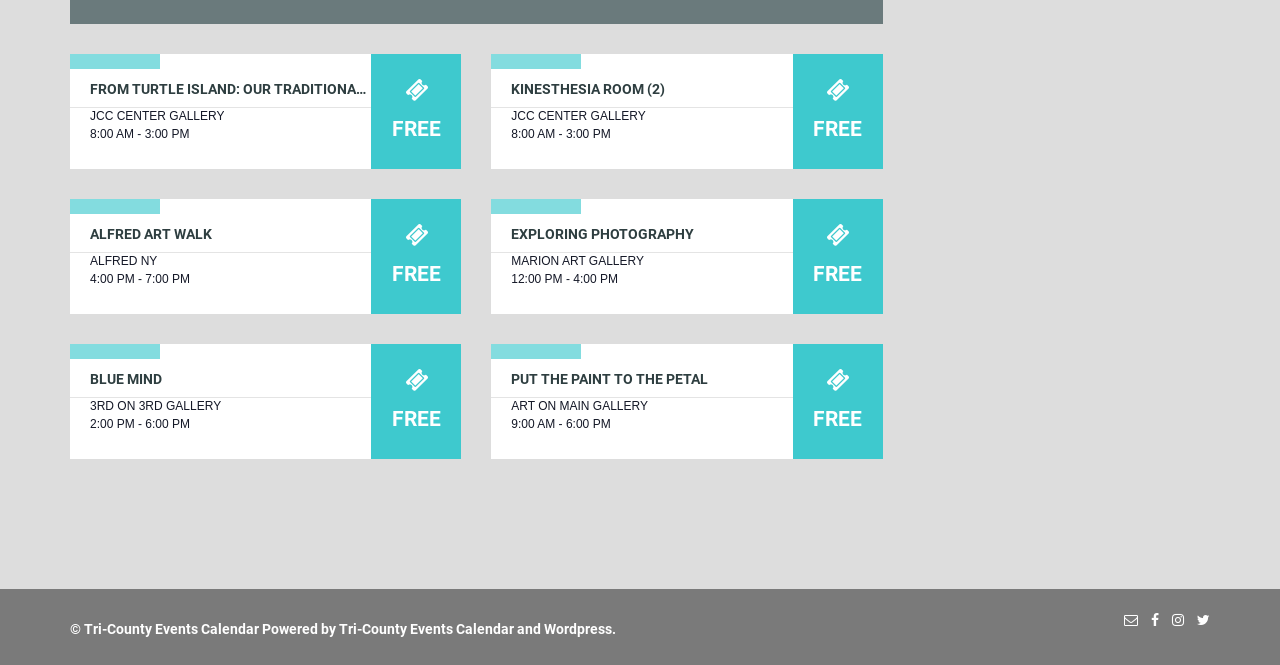What is the location of the event 'ALFRED ART WALK'?
Give a one-word or short-phrase answer derived from the screenshot.

Alfred NY